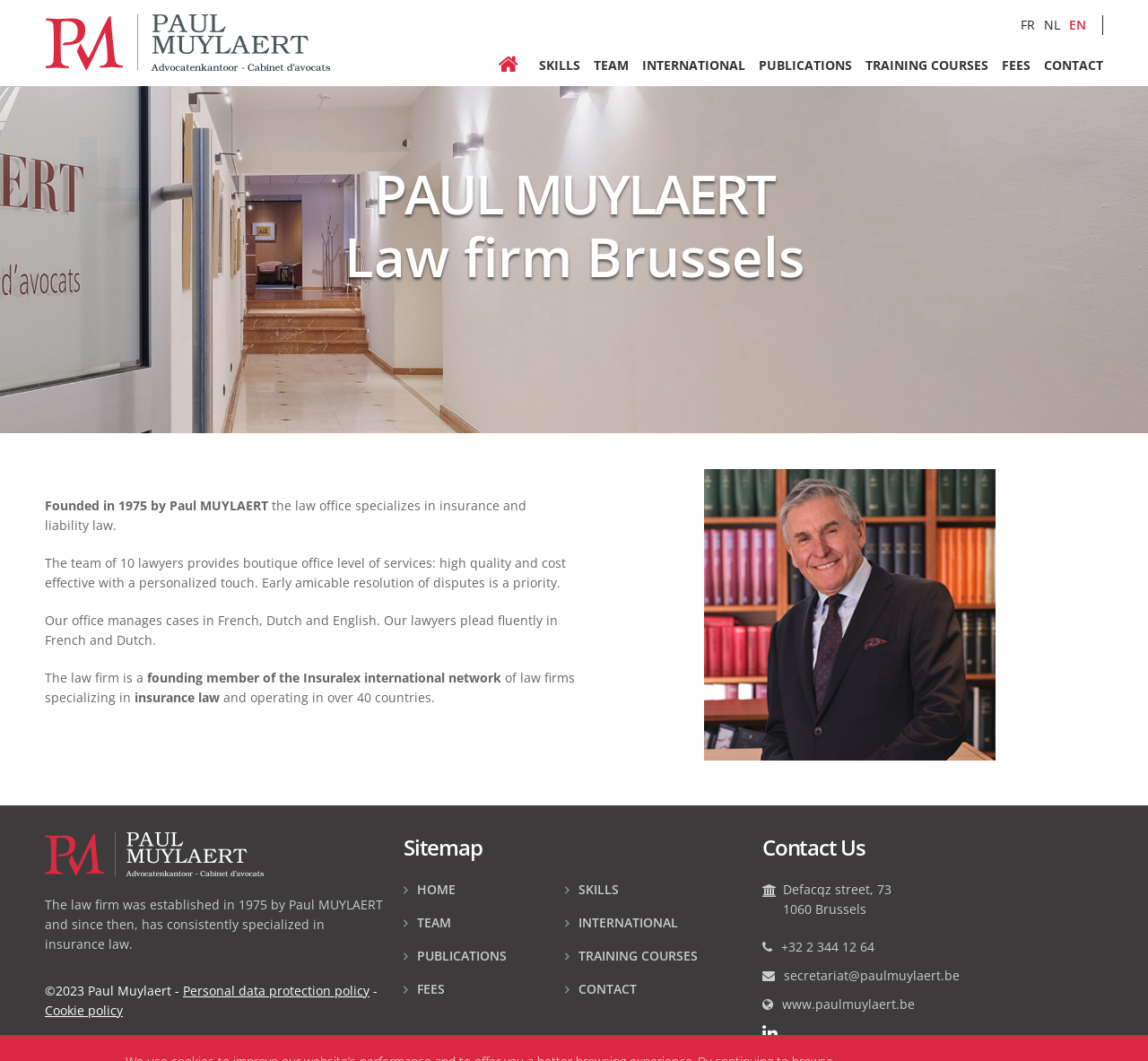How many lawyers are in the team?
Answer the question with a single word or phrase, referring to the image.

10